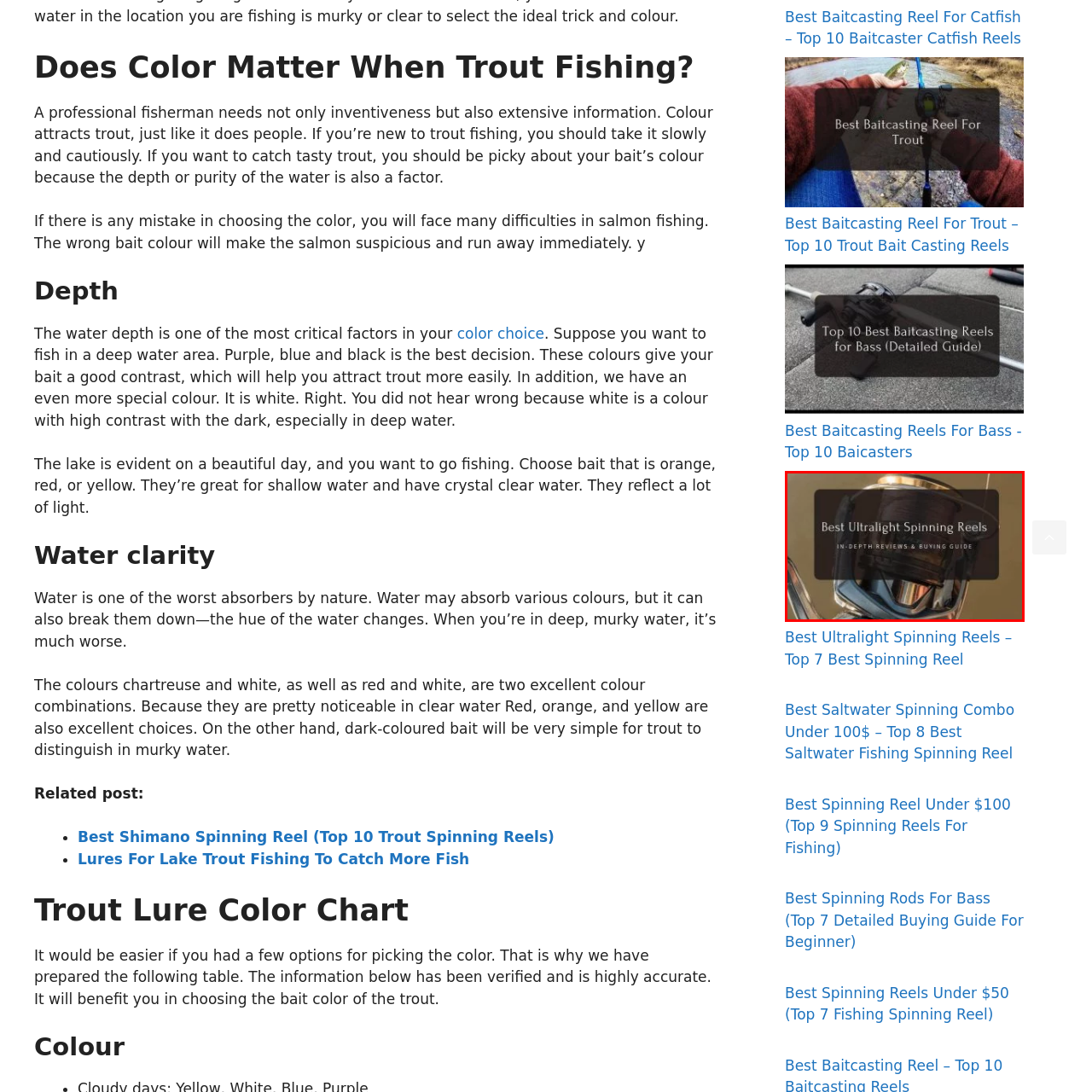Offer a comprehensive narrative for the image inside the red bounding box.

The image features a close-up of an ultralight spinning reel, showcasing its sleek design and intricate details. The reel is prominently displayed within a dark overlay that provides a title reading "Best Ultralight Spinning Reels," accompanied by the subtitle "IN-DEPTH REVIEWS & BUYING GUIDE." This suggests that the content associated with the image focuses on offering comprehensive insights and evaluations of ultralight spinning reels, making it an ideal resource for anglers looking to enhance their fishing experience. The aesthetic of the image, with its metallic shine and robust construction, highlights the quality and performance expected from top-rated spinning reels.